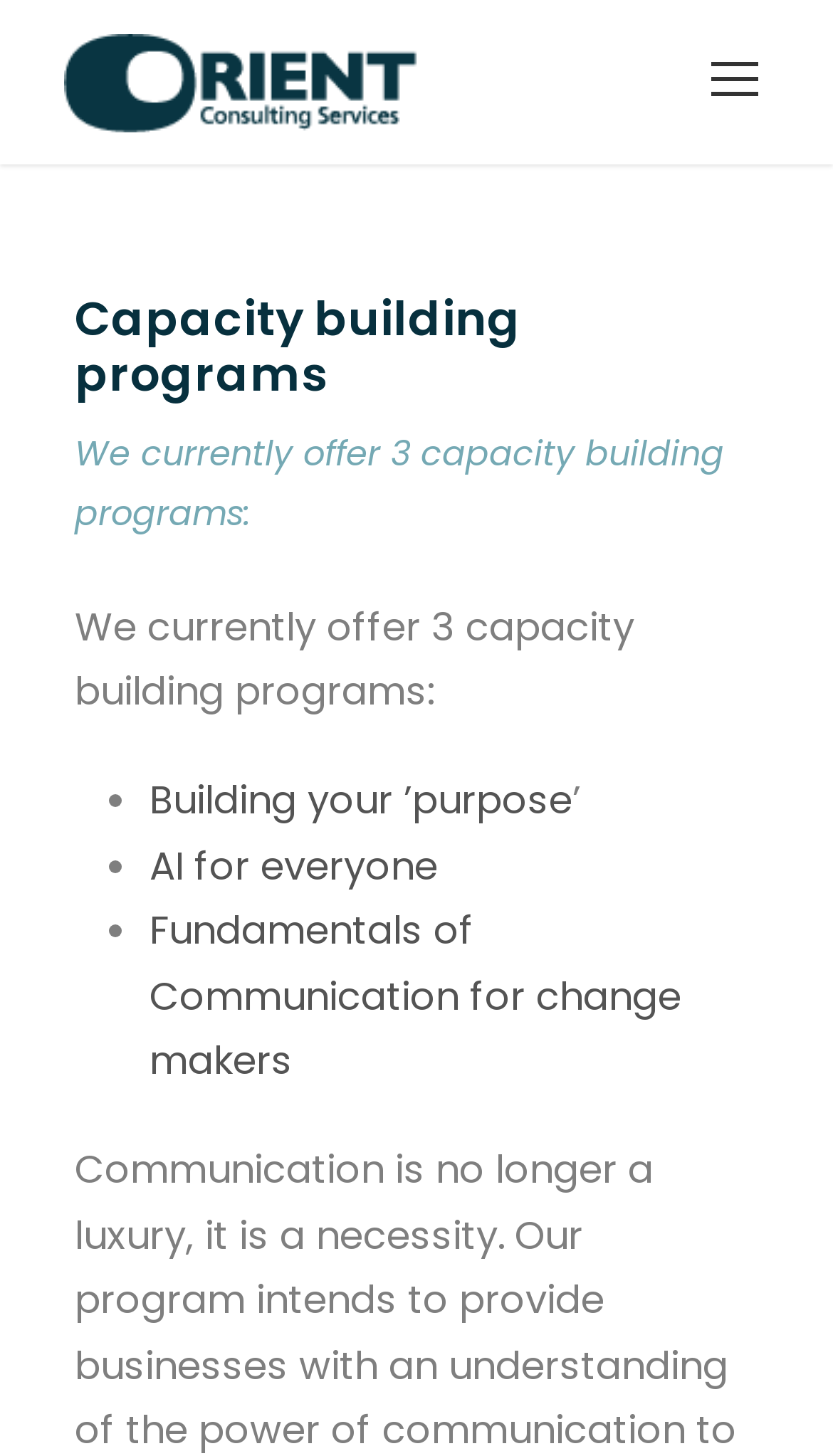Provide the bounding box coordinates of the HTML element this sentence describes: "parent_node: Capacity building programs". The bounding box coordinates consist of four float numbers between 0 and 1, i.e., [left, top, right, bottom].

[0.808, 0.864, 0.923, 0.93]